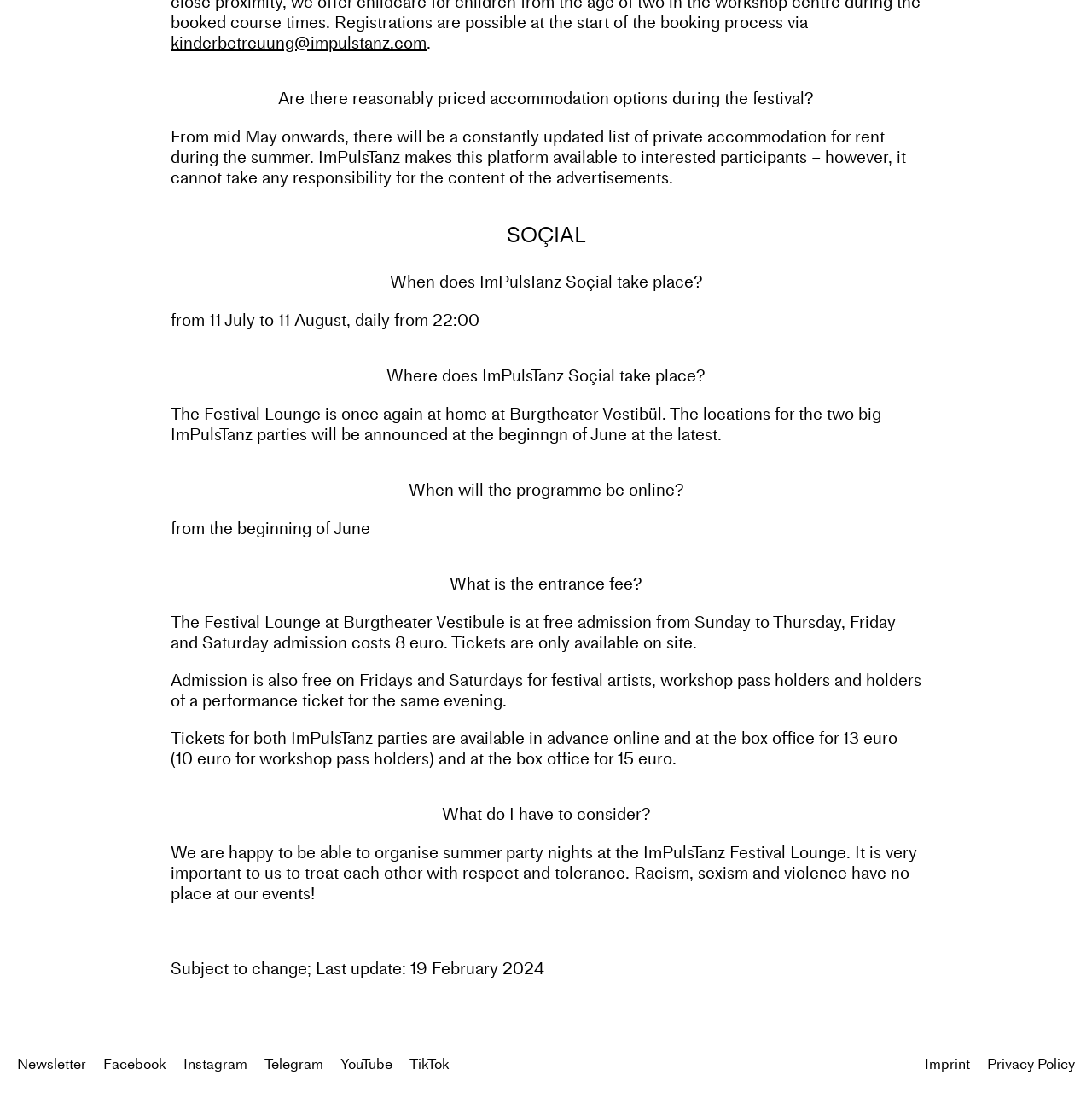Show the bounding box coordinates for the HTML element described as: "Imprint".

[0.847, 0.959, 0.888, 0.979]